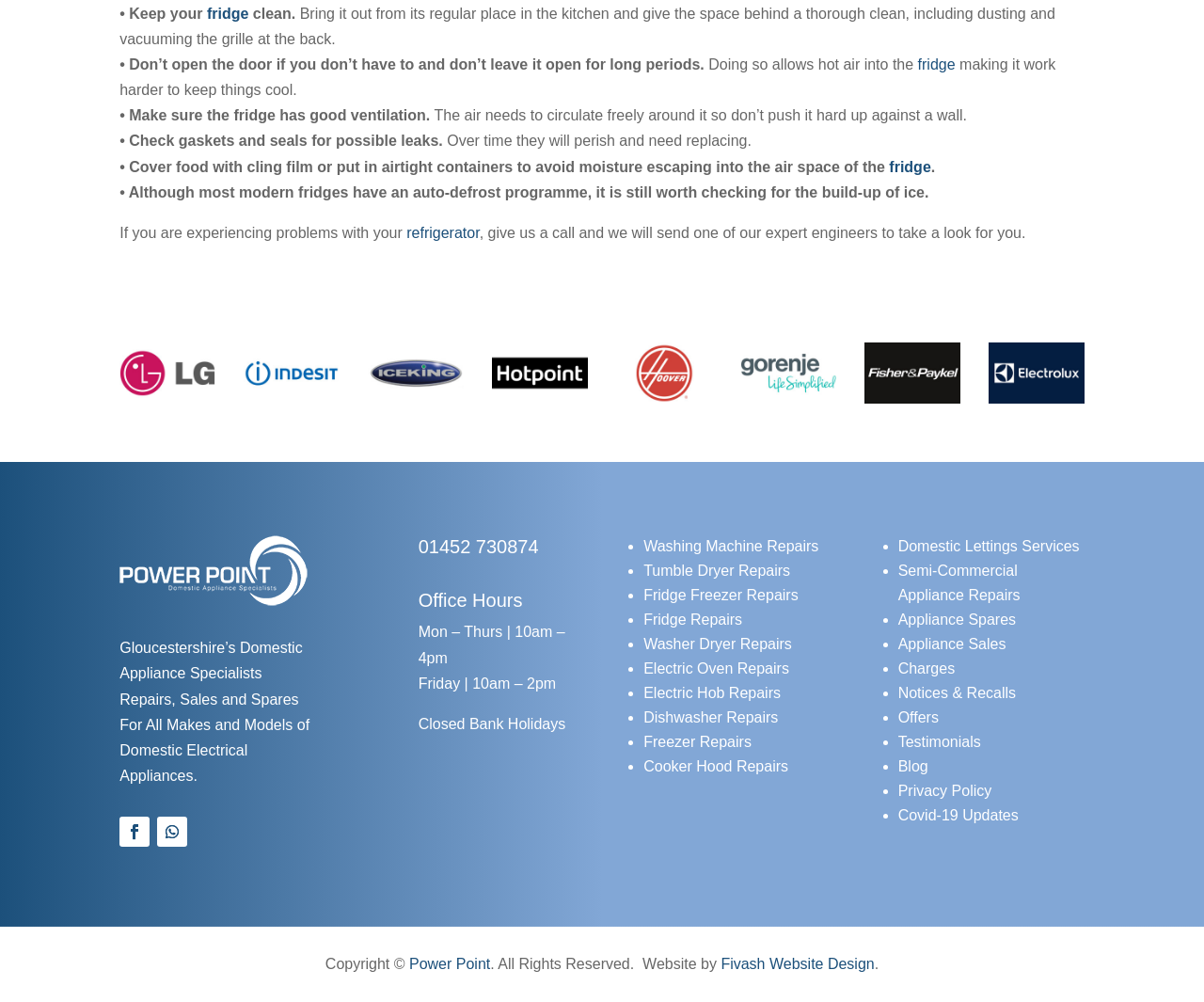Identify the bounding box coordinates of the section that should be clicked to achieve the task described: "Check office hours".

[0.347, 0.59, 0.478, 0.618]